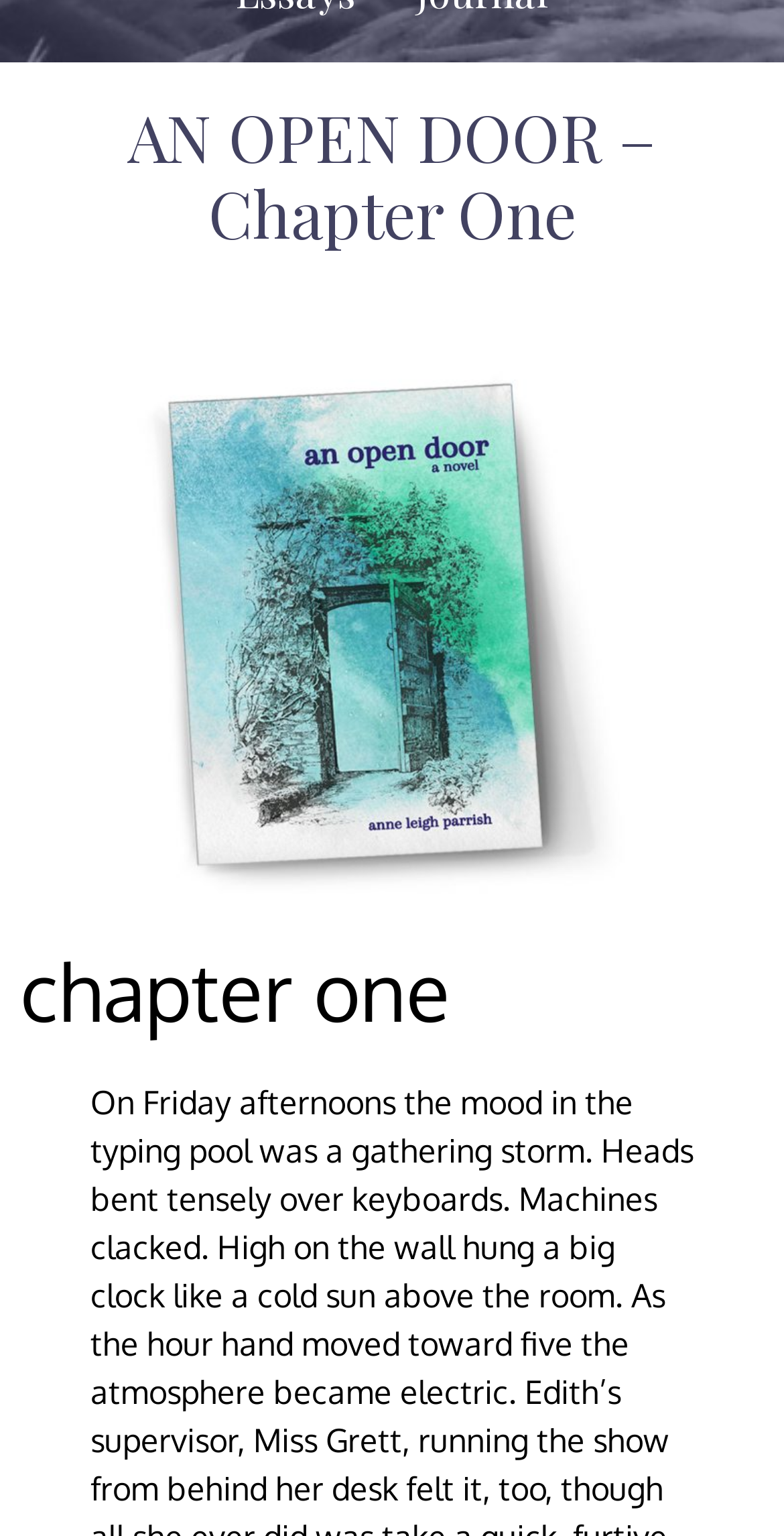Determine the bounding box for the UI element that matches this description: "aria-describedby="set-post-thumbnail-desc"".

[0.115, 0.565, 0.797, 0.591]